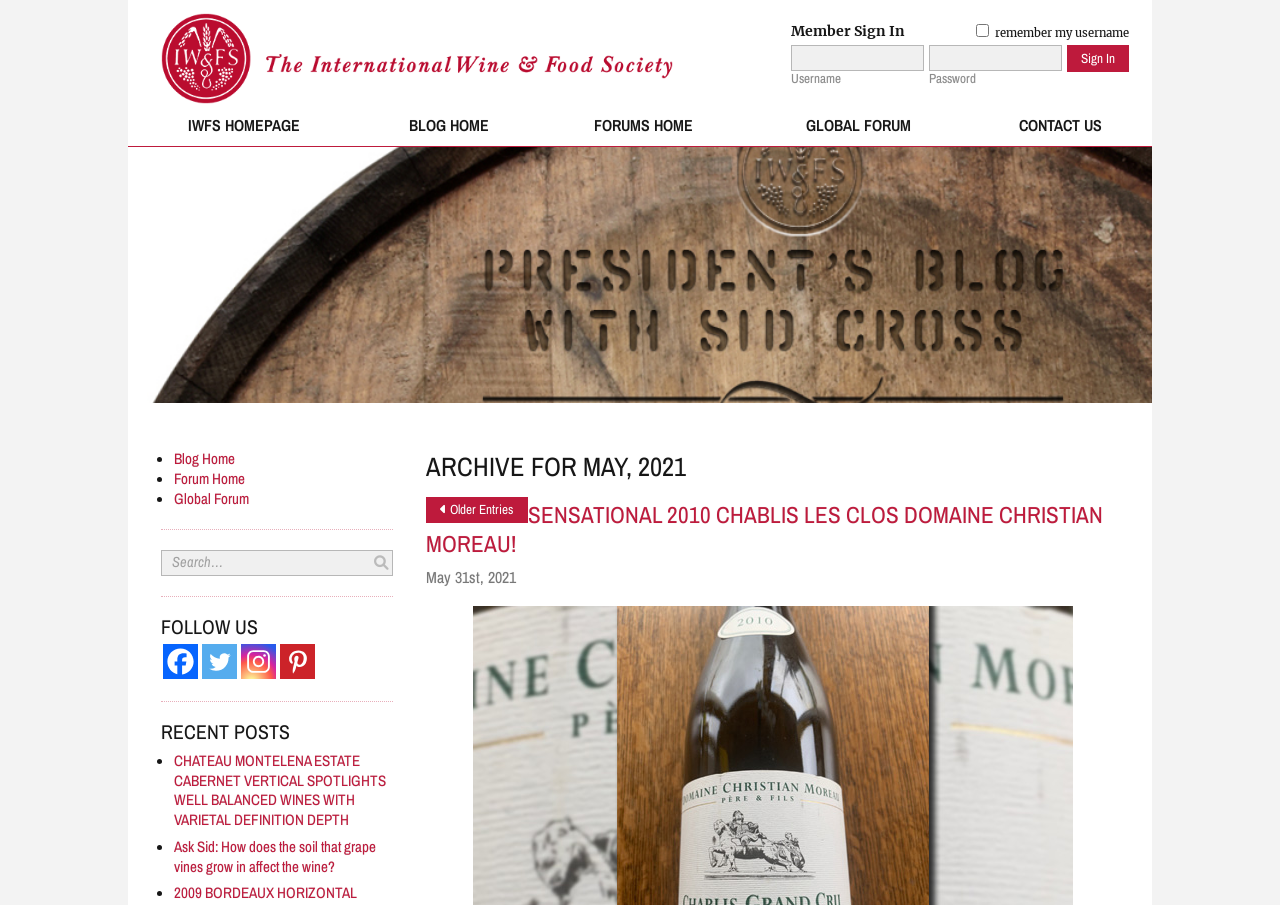Determine the bounding box coordinates for the element that should be clicked to follow this instruction: "Follow IWFS on Facebook". The coordinates should be given as four float numbers between 0 and 1, in the format [left, top, right, bottom].

[0.127, 0.712, 0.155, 0.751]